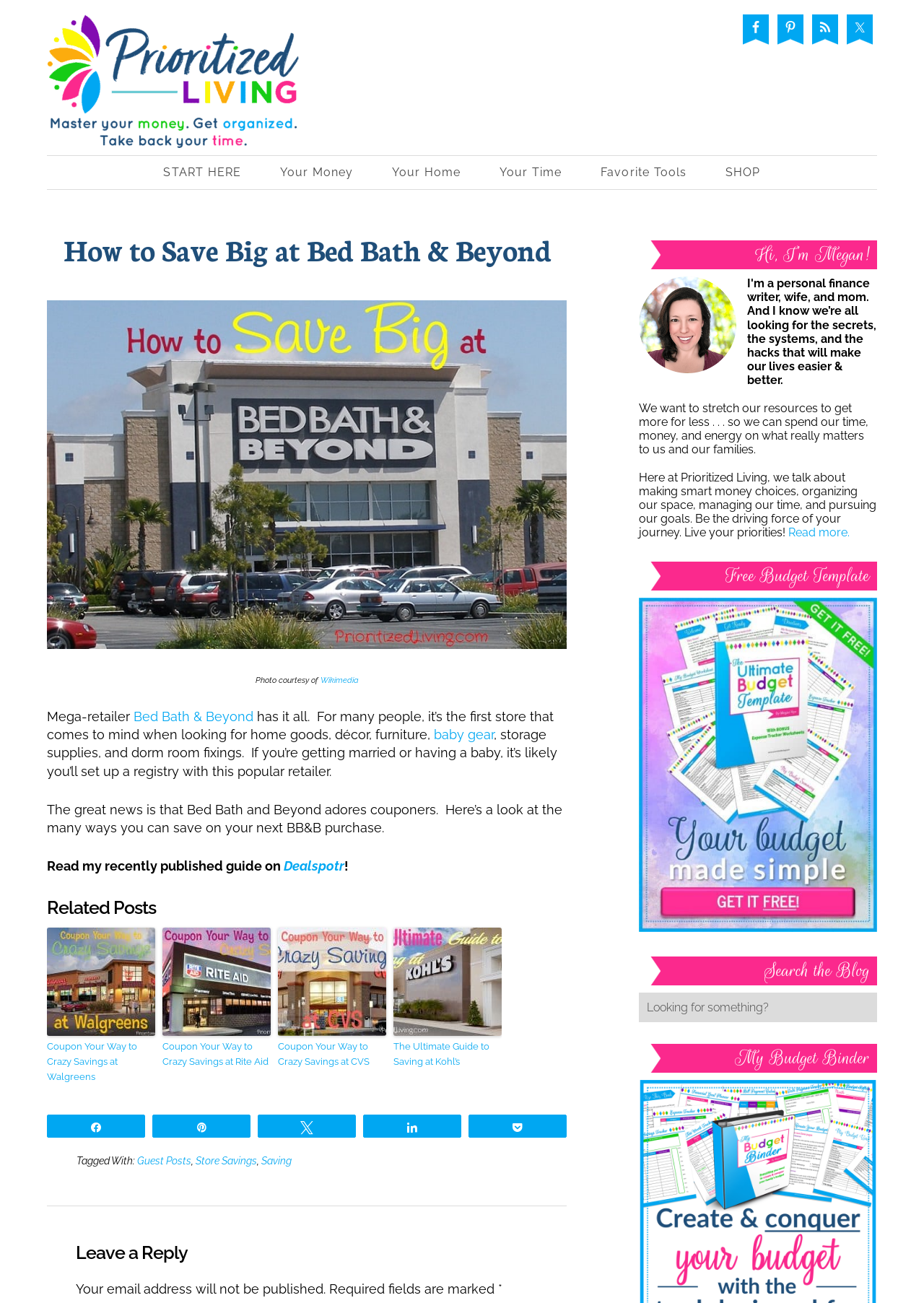What is the name of the website's author?
Based on the image, respond with a single word or phrase.

Megan Nye